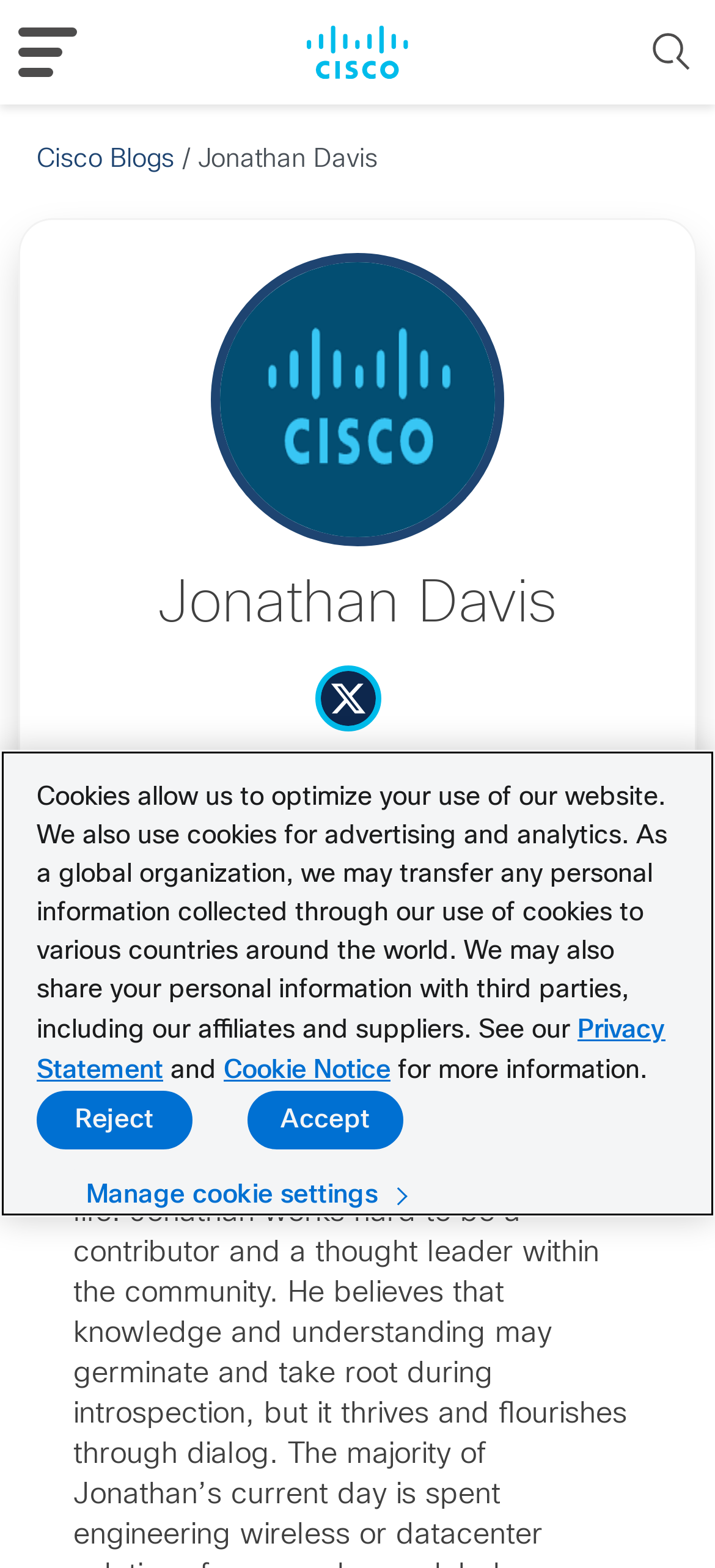Please locate the bounding box coordinates of the element's region that needs to be clicked to follow the instruction: "Share on Facebook". The bounding box coordinates should be provided as four float numbers between 0 and 1, i.e., [left, top, right, bottom].

[0.441, 0.464, 0.559, 0.482]